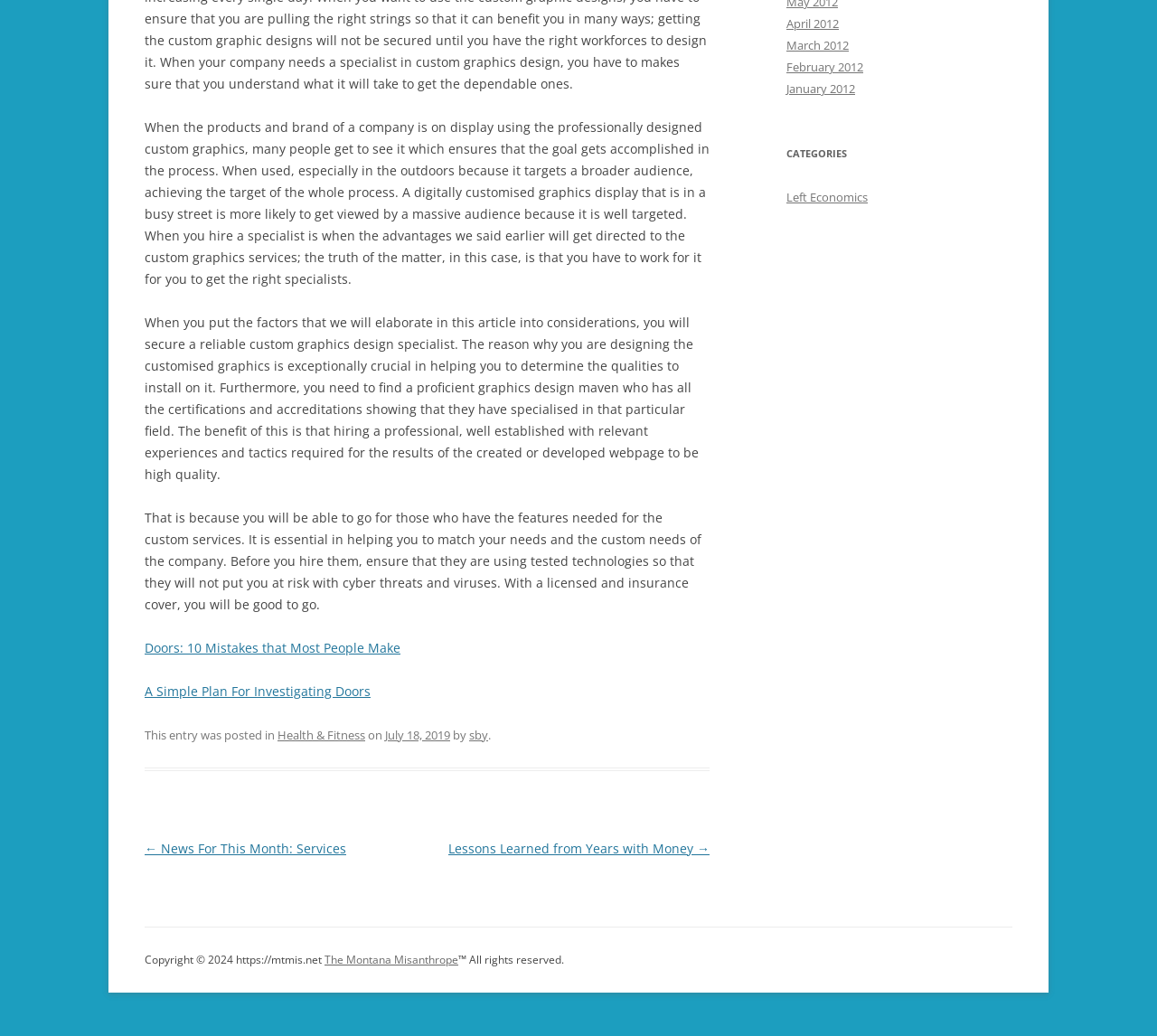Please provide the bounding box coordinate of the region that matches the element description: About Me. Coordinates should be in the format (top-left x, top-left y, bottom-right x, bottom-right y) and all values should be between 0 and 1.

None